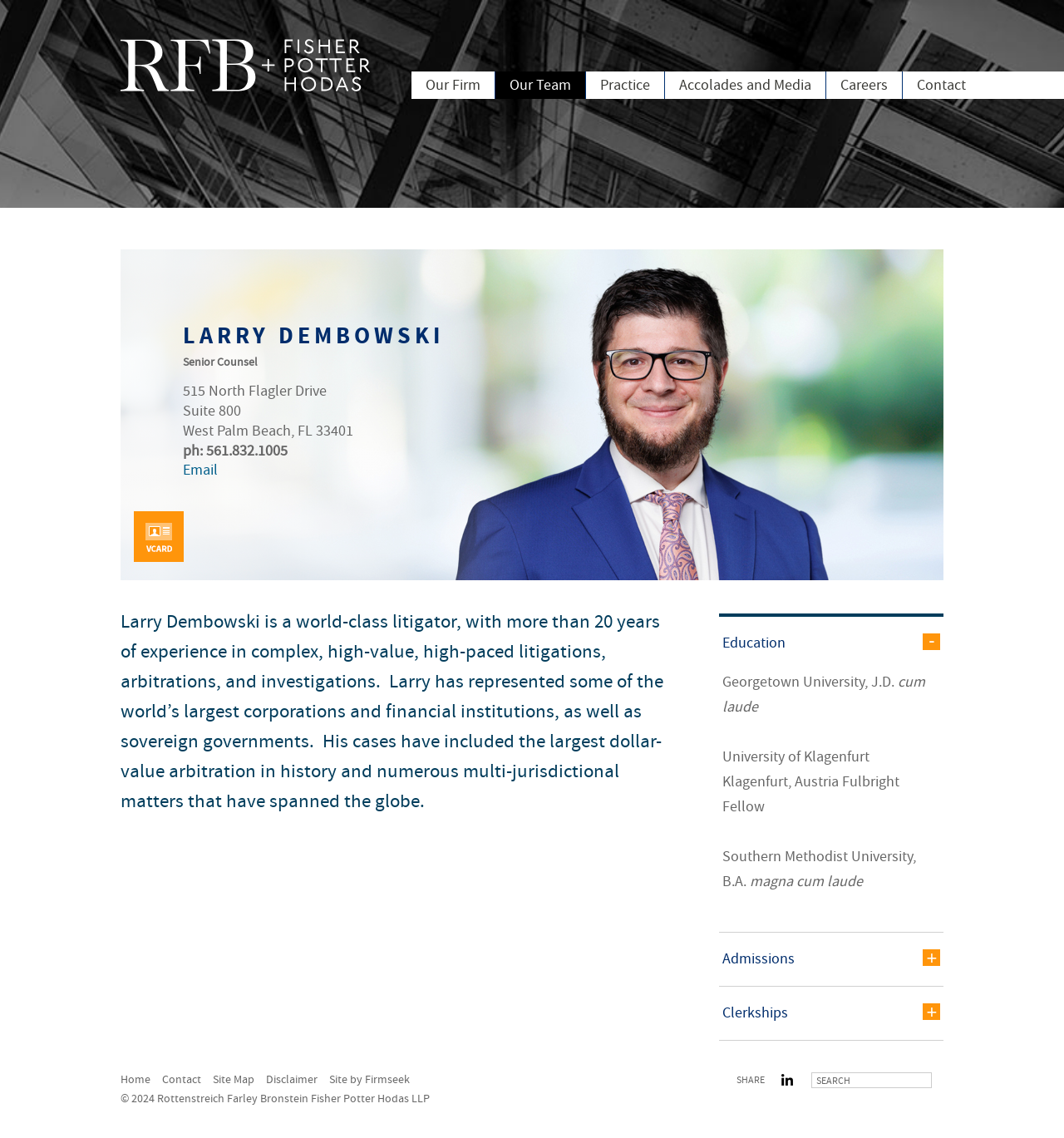Could you highlight the region that needs to be clicked to execute the instruction: "Click on the 'Email' link"?

[0.172, 0.405, 0.205, 0.421]